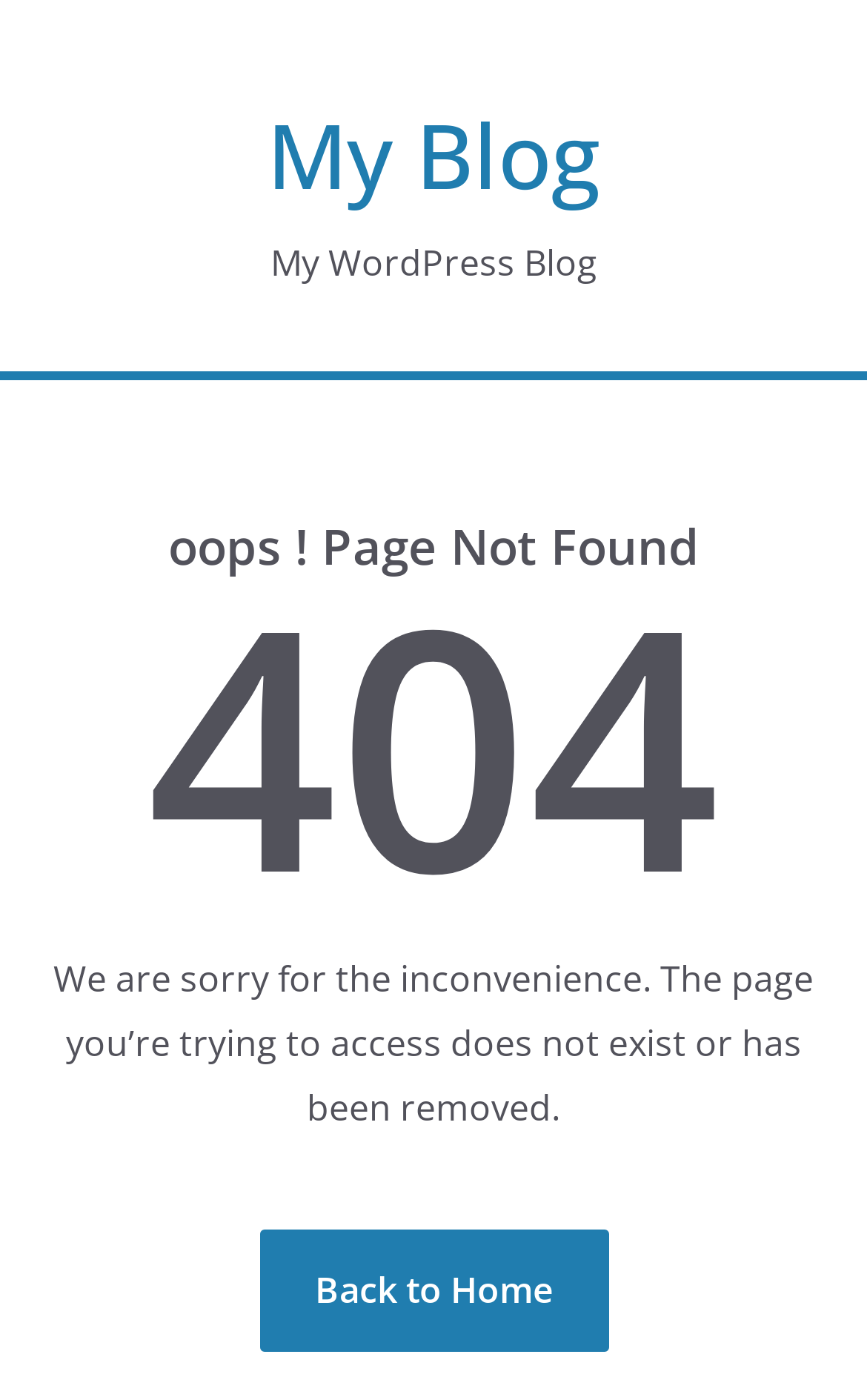Please answer the following query using a single word or phrase: 
What is the error message on the page?

oops! Page Not Found